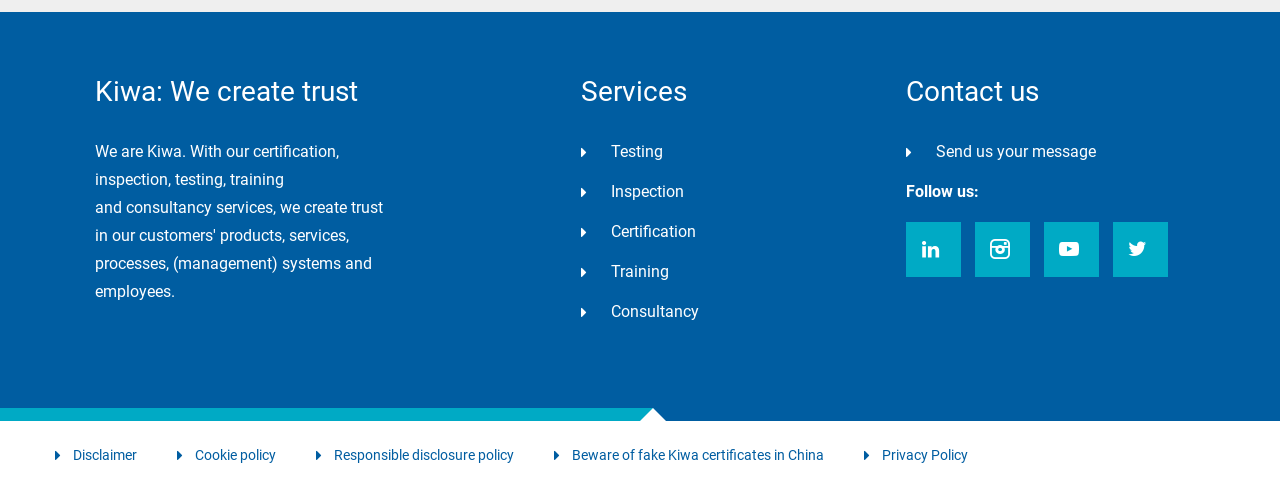Identify the bounding box coordinates necessary to click and complete the given instruction: "Click on Send us your message".

[0.731, 0.289, 0.856, 0.328]